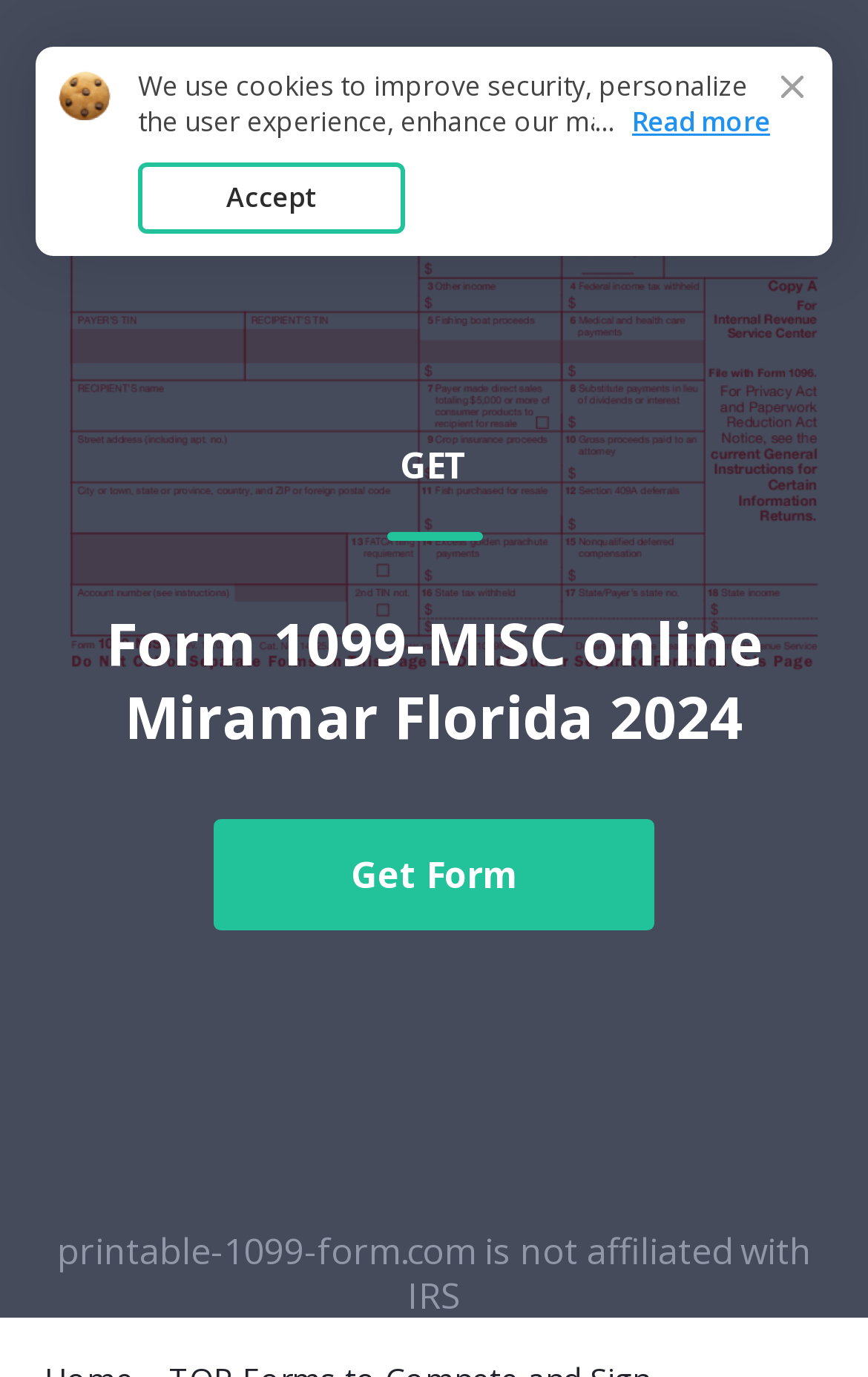By analyzing the image, answer the following question with a detailed response: What is the purpose of the 'Get Form' button?

I inferred the purpose of the button by its text 'Get Form' and its position below the heading 'Form 1099-MISC online Miramar Florida 2024', suggesting that it is related to obtaining the form.